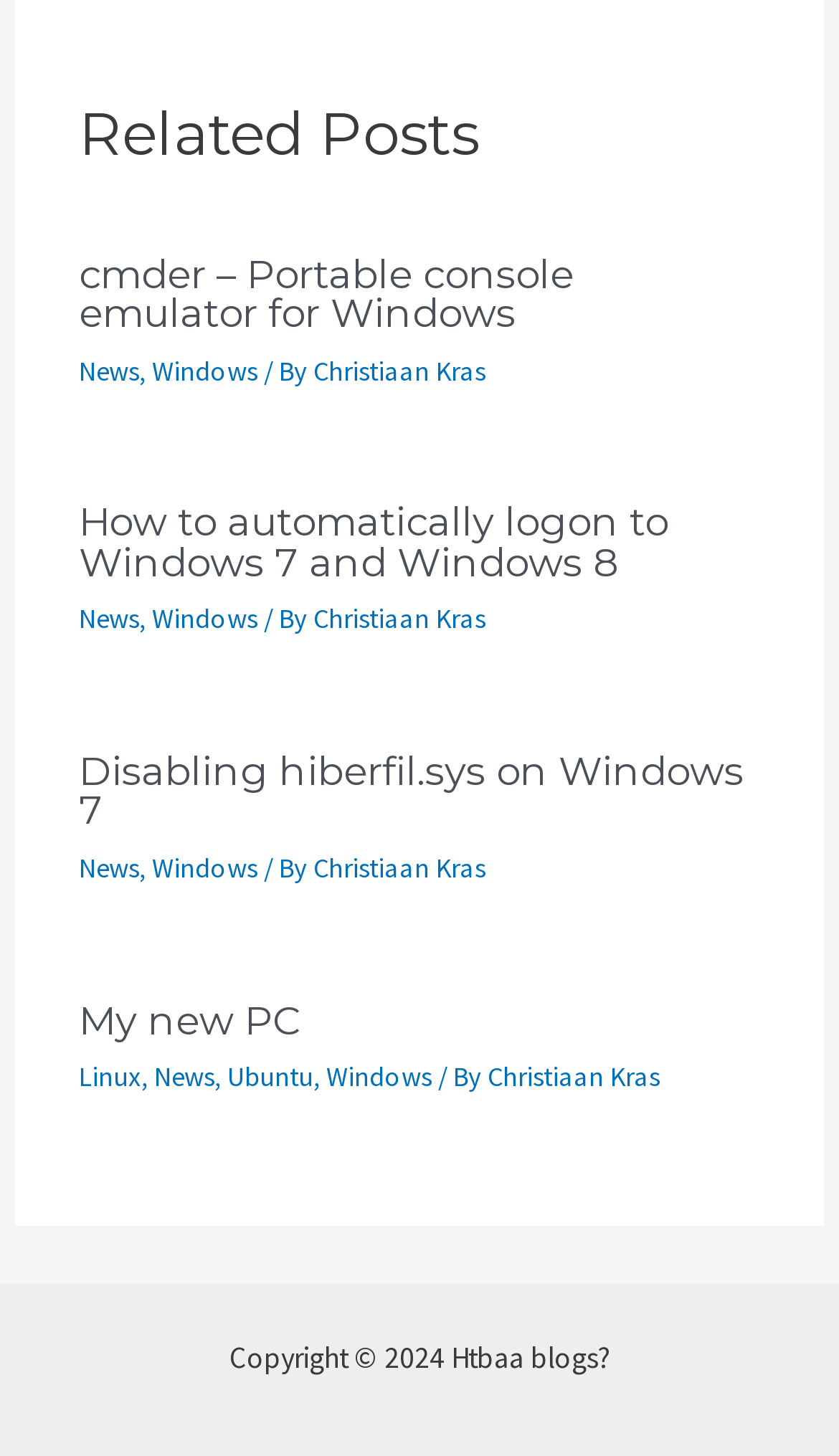What is the title of the first article?
Using the image, provide a detailed and thorough answer to the question.

I found the title of the first article by looking at the heading element with the text 'cmder – Portable console emulator for Windows' inside the first article element.